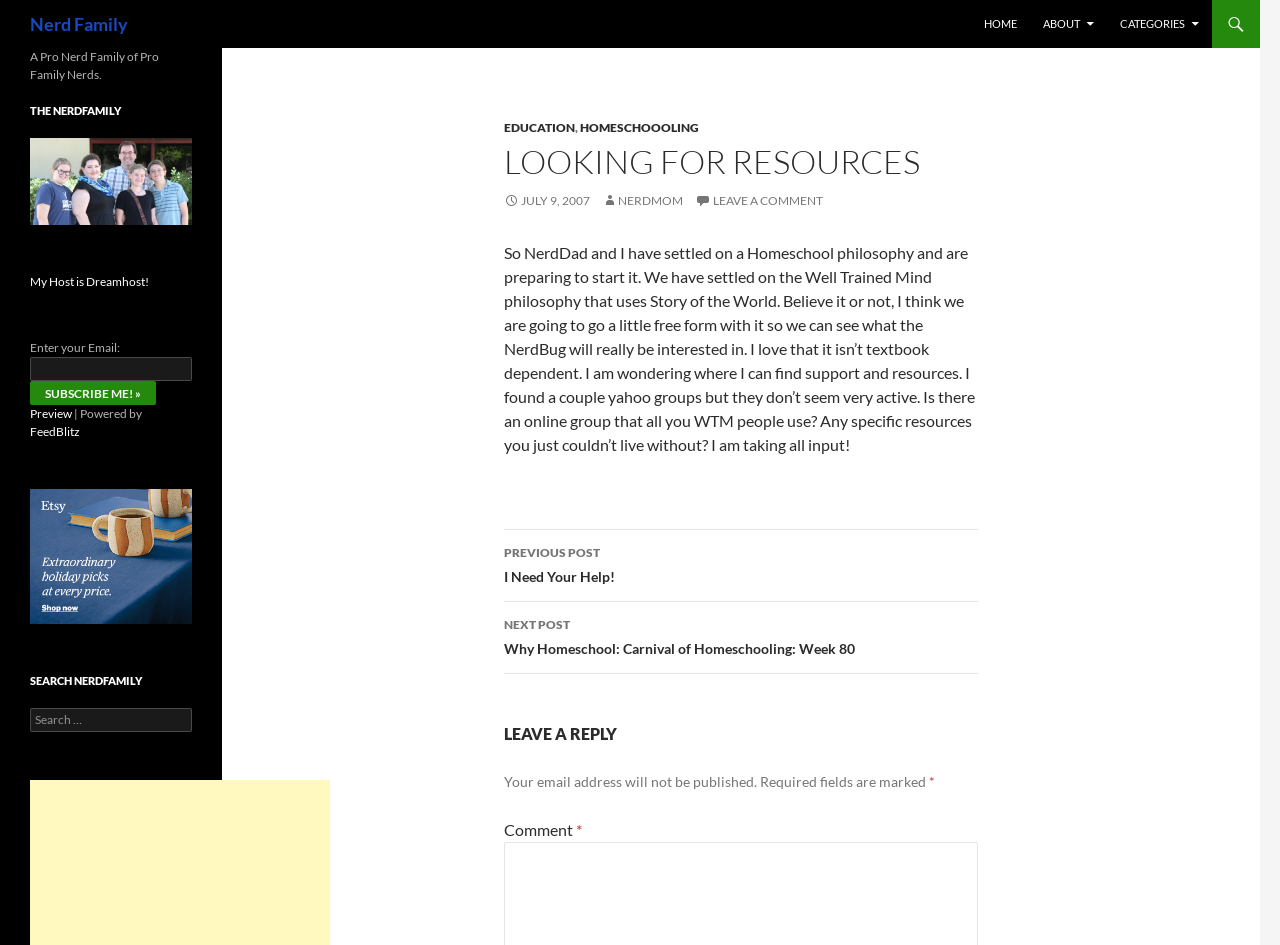Locate the bounding box coordinates of the element that should be clicked to fulfill the instruction: "Read the article 'Jackson Kayak Buys Werner Paddles'".

None